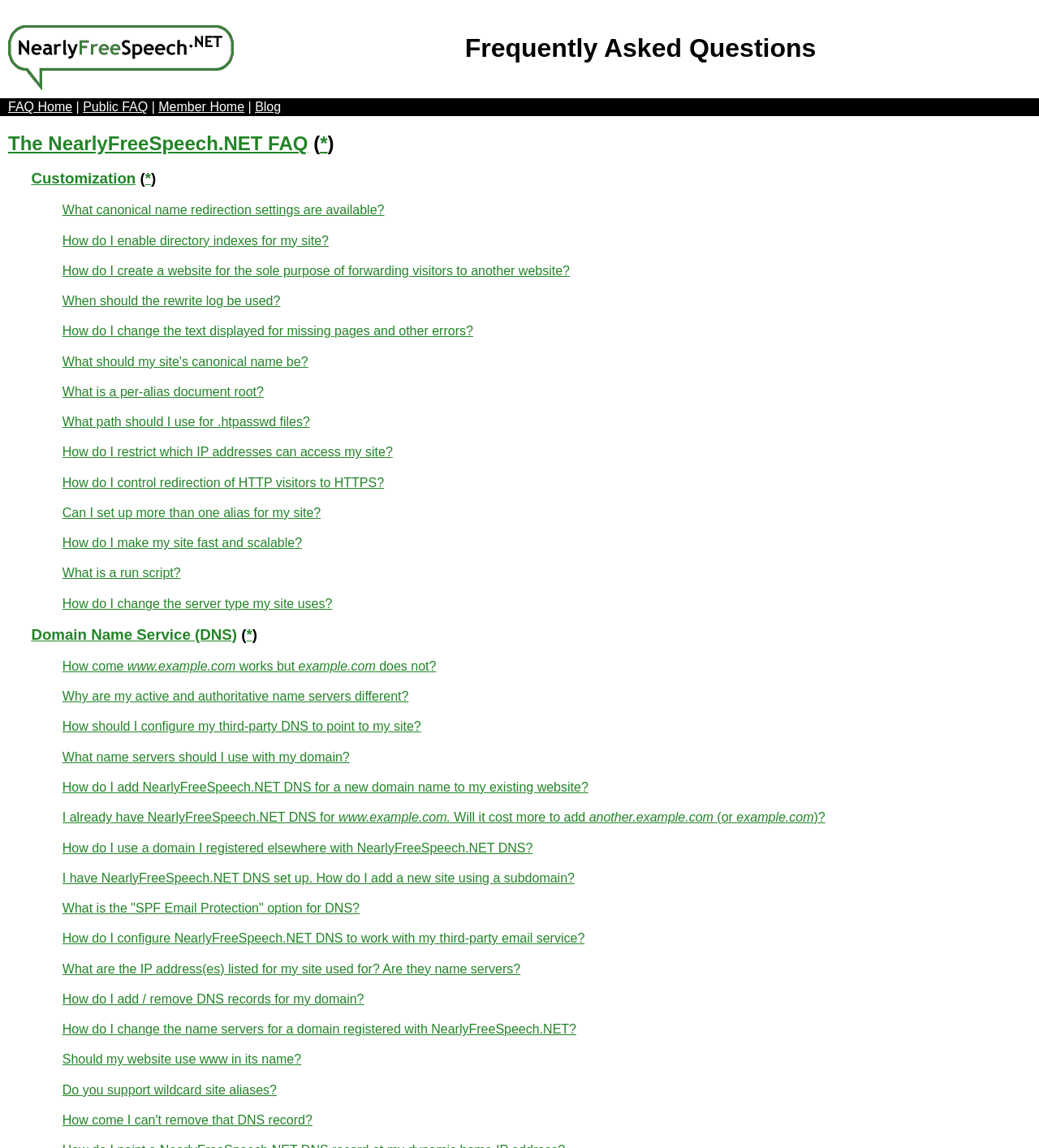What is the first FAQ topic on this webpage?
Give a detailed and exhaustive answer to the question.

The first heading on the webpage is 'The NearlyFreeSpeech.NET FAQ', which suggests that it is the first FAQ topic listed on this page.